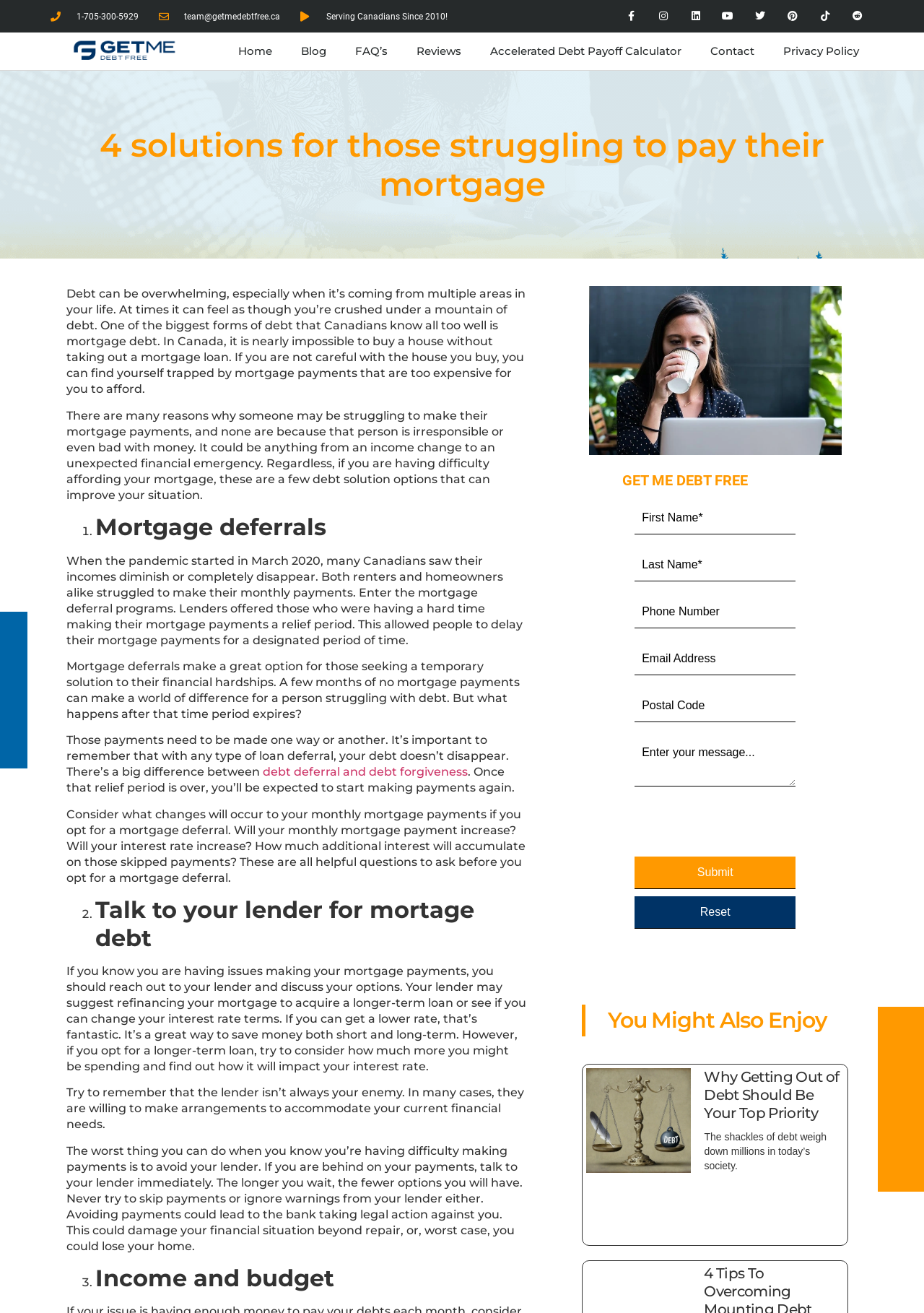Consider the image and give a detailed and elaborate answer to the question: 
What is the phone number to contact for mortgage debt?

The phone number can be found at the top of the webpage, next to the 'team@getmedebtfree.ca' email address.